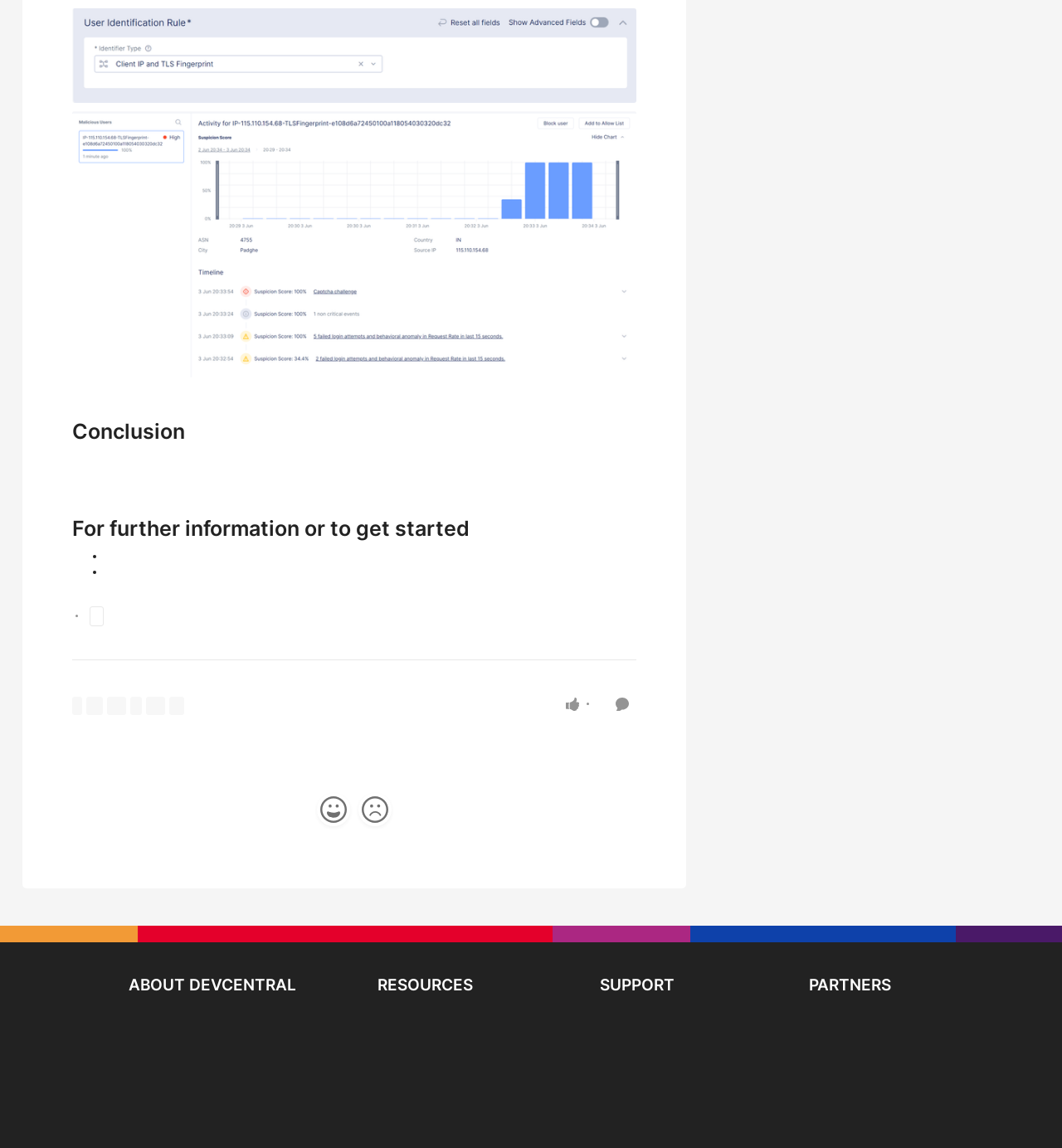Please determine the bounding box coordinates of the section I need to click to accomplish this instruction: "Like the post".

[0.529, 0.604, 0.552, 0.623]